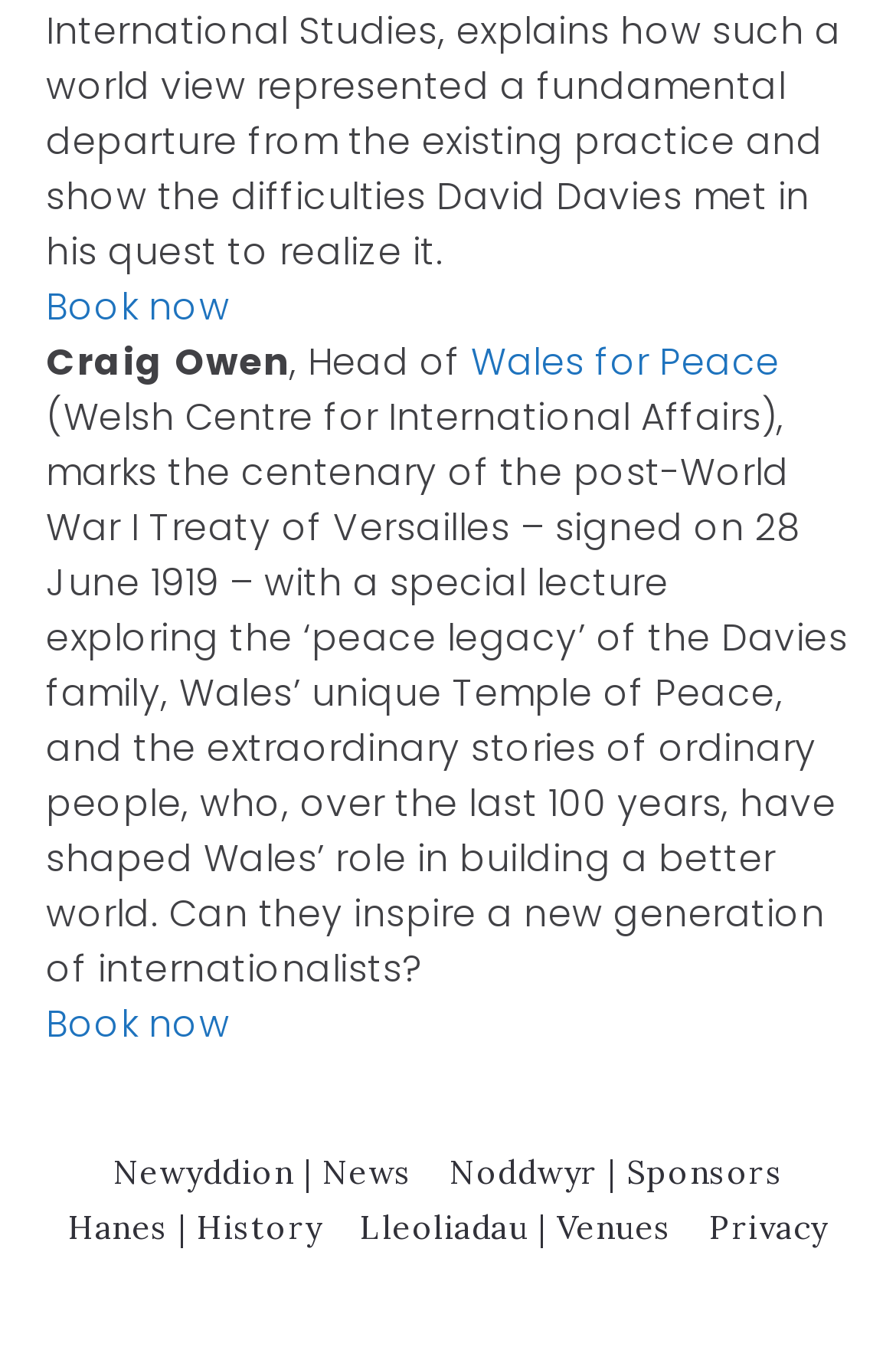Determine the bounding box coordinates of the area to click in order to meet this instruction: "Book a lecture".

[0.051, 0.208, 0.256, 0.247]